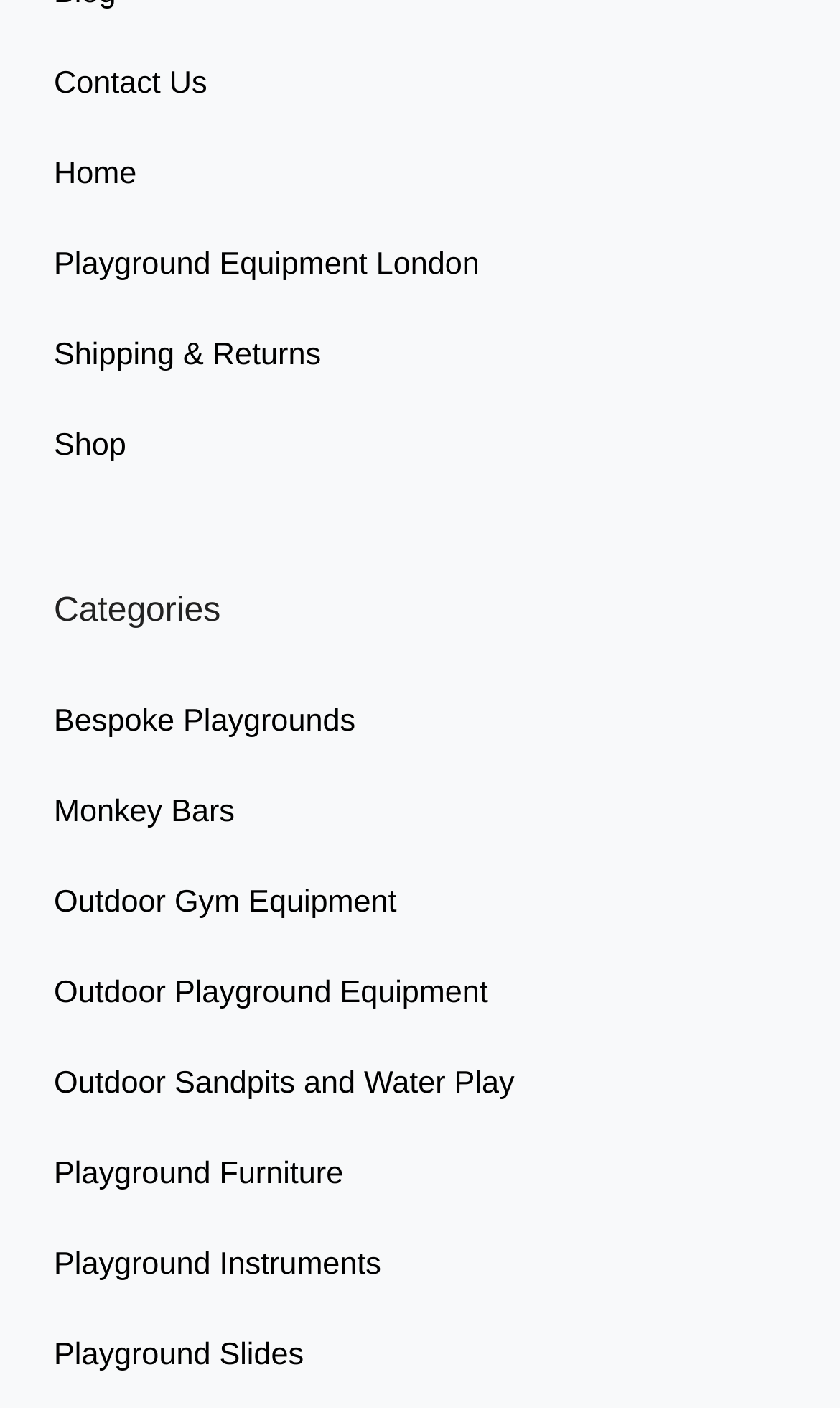Please provide the bounding box coordinates for the element that needs to be clicked to perform the following instruction: "view categories". The coordinates should be given as four float numbers between 0 and 1, i.e., [left, top, right, bottom].

[0.064, 0.419, 0.936, 0.457]